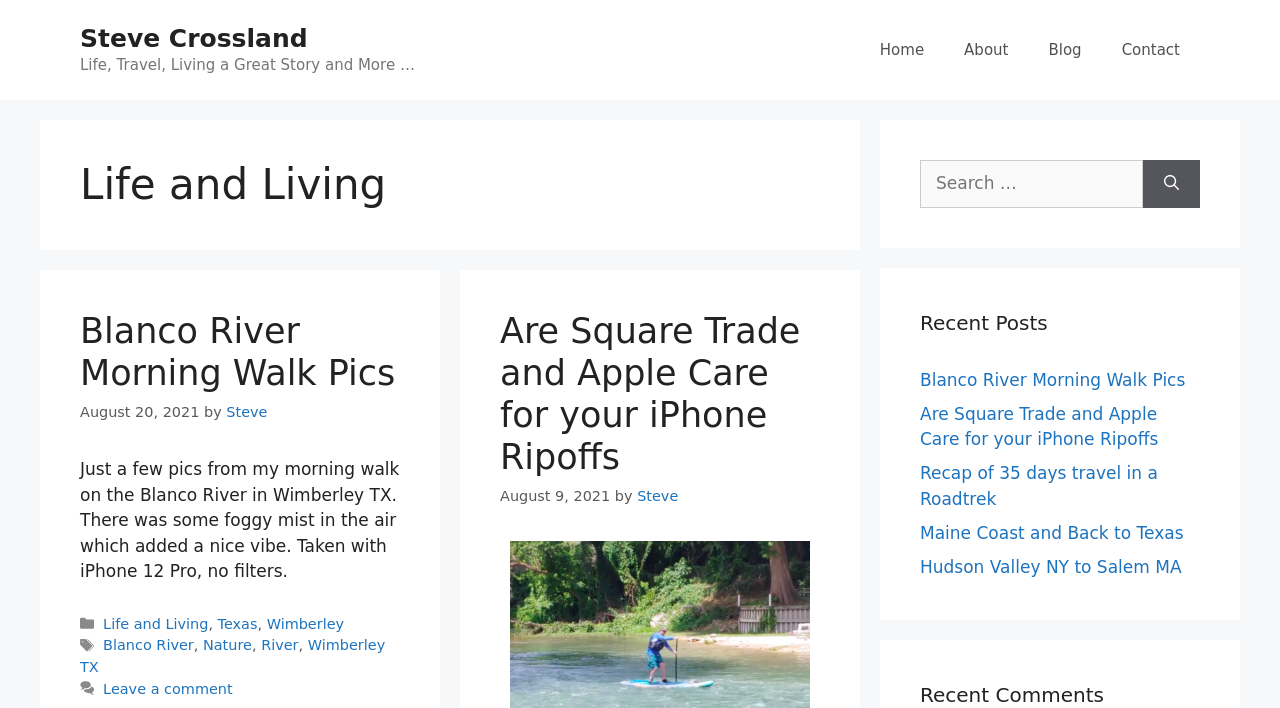Please identify the bounding box coordinates of the element's region that I should click in order to complete the following instruction: "View the 'Recent Posts' section". The bounding box coordinates consist of four float numbers between 0 and 1, i.e., [left, top, right, bottom].

[0.719, 0.434, 0.938, 0.477]